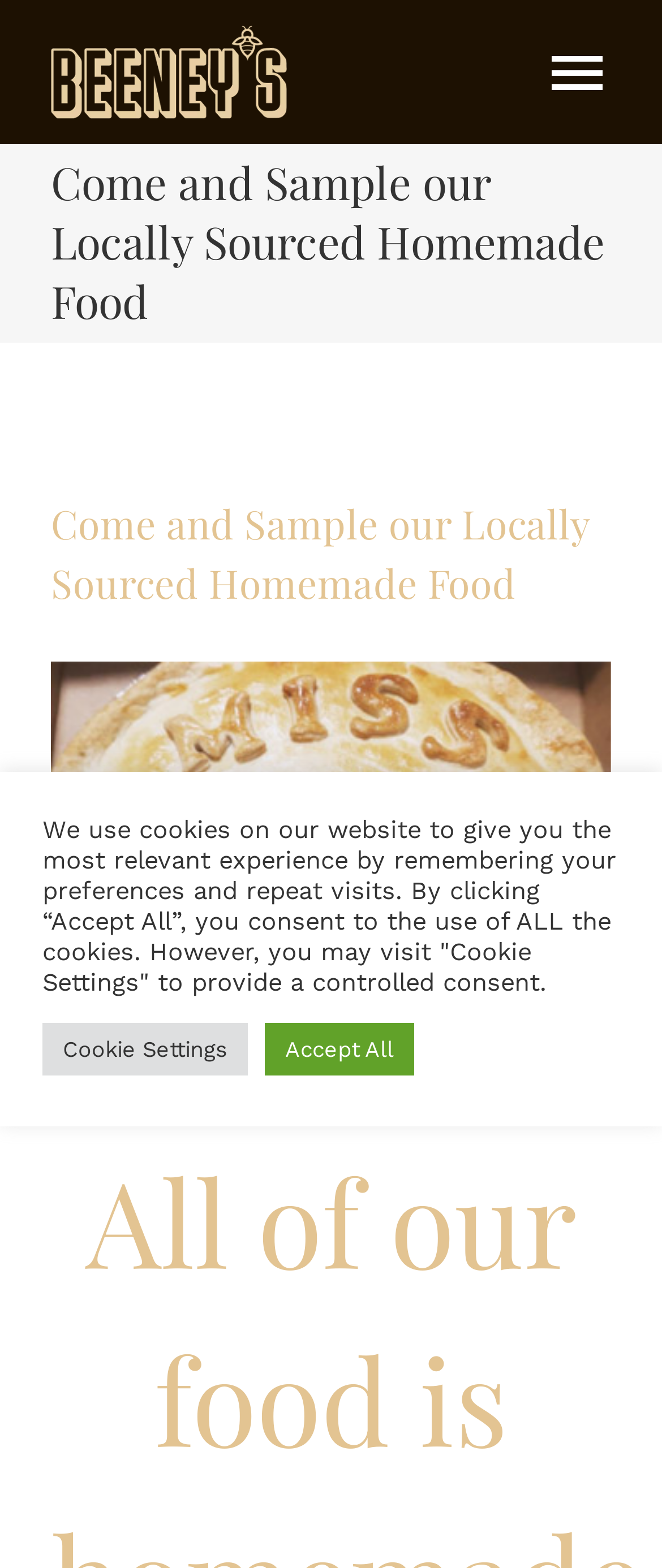Offer a thorough description of the webpage.

The webpage is about Beeneys, a food establishment that offers locally sourced homemade food. At the top left corner, there is a Beeneys logo, which is an image linked to the website's homepage. Next to the logo, there is a navigation menu with a toggle button that expands to reveal the main menu items.

The main menu is located at the top of the page and spans across the entire width. It consists of 7 items: HOME, OUR FOOD, BUSINESS, EVENTS, FORAGING, BLOG, and CONTACT. Each item is a link, and some of them have submenus.

Below the navigation menu, there is a large heading that reads "Come and Sample our Locally Sourced Homemade Food". This heading is repeated in a smaller font size below, creating a sense of hierarchy.

On the right side of the heading, there is a link to a personalized pie page, accompanied by an image of a personalized pie. The image is quite large, taking up most of the width of the page.

At the bottom of the page, there is a notice about cookies on the website. The notice informs users that the website uses cookies to provide a personalized experience and offers options to accept all cookies or customize cookie settings. There are two buttons: "Cookie Settings" and "Accept All", which allow users to manage their cookie preferences.